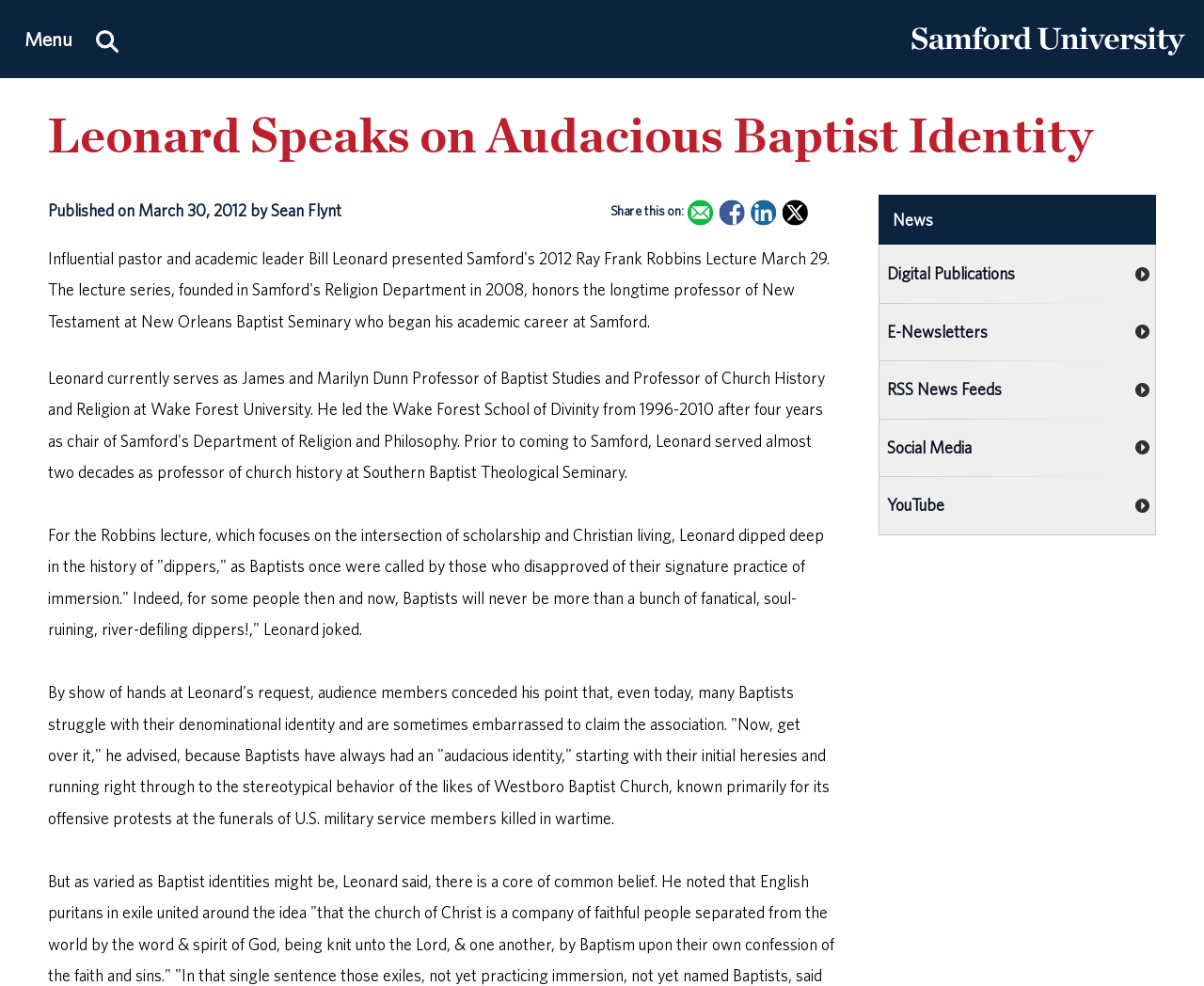Find the bounding box coordinates of the element you need to click on to perform this action: 'Learn more about GSA Contract Services'. The coordinates should be represented by four float values between 0 and 1, in the format [left, top, right, bottom].

None